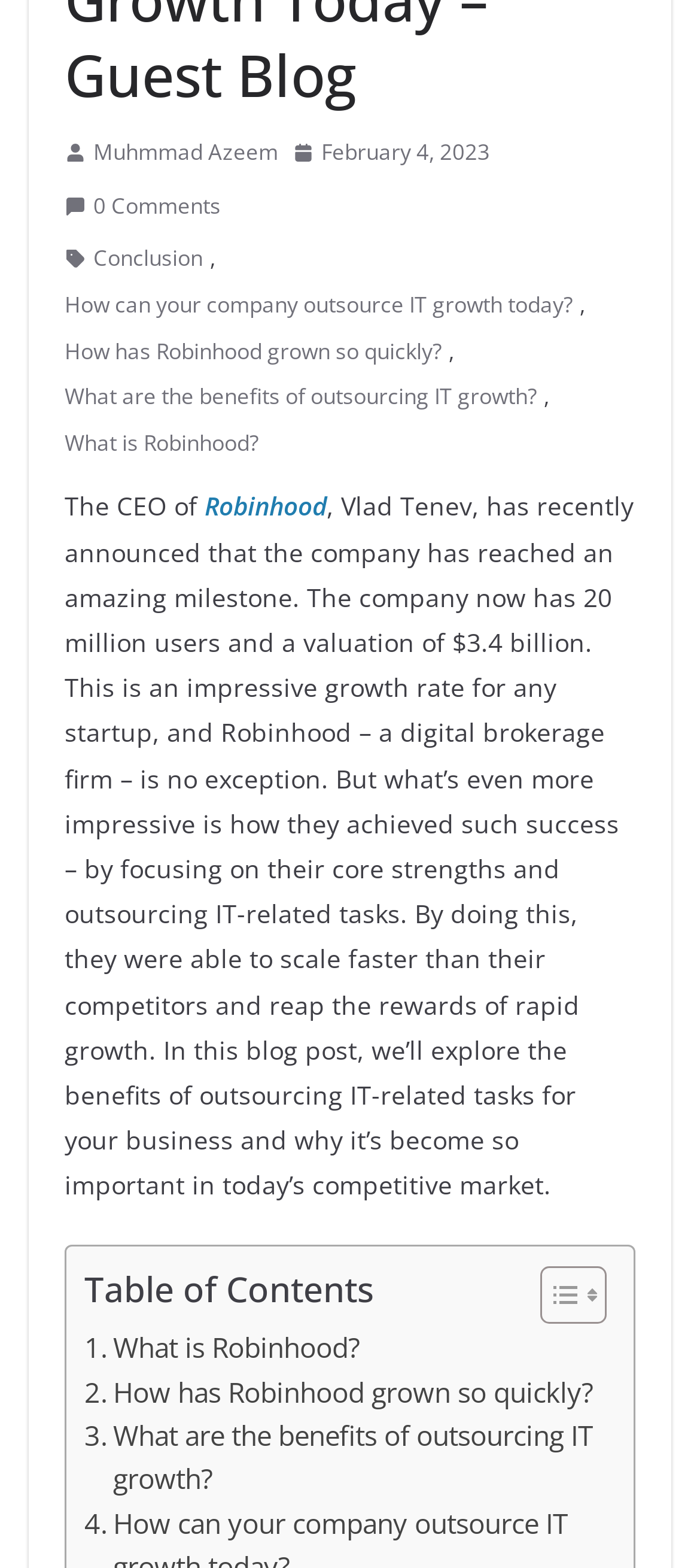How many users does Robinhood have? Look at the image and give a one-word or short phrase answer.

20 million